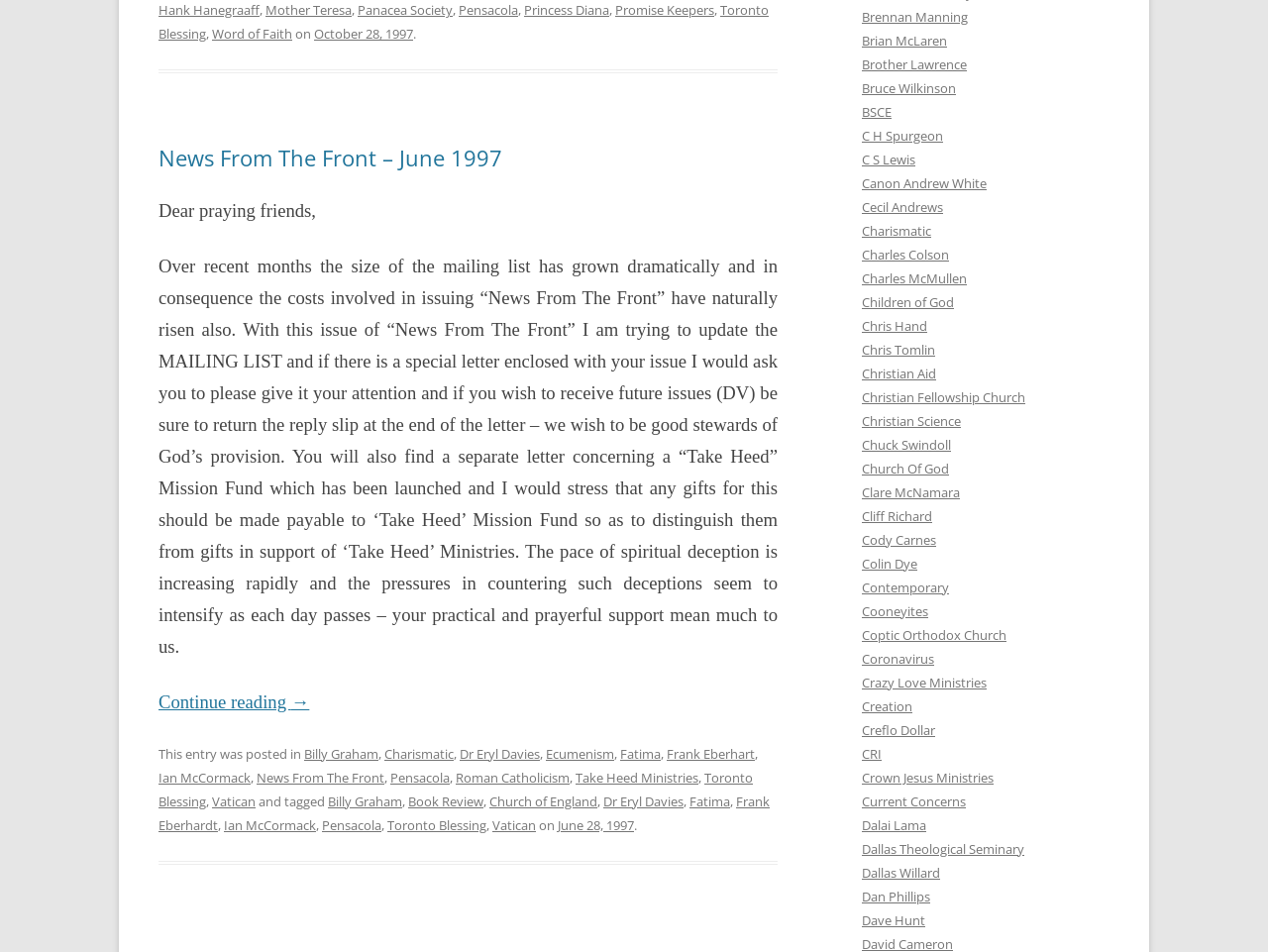How many paragraphs are there in the article?
Please answer the question with a detailed and comprehensive explanation.

I counted the number of paragraphs in the article by looking at the text and found two paragraphs, one starting with 'Dear praying friends,' and the other starting with 'Over recent months...'.